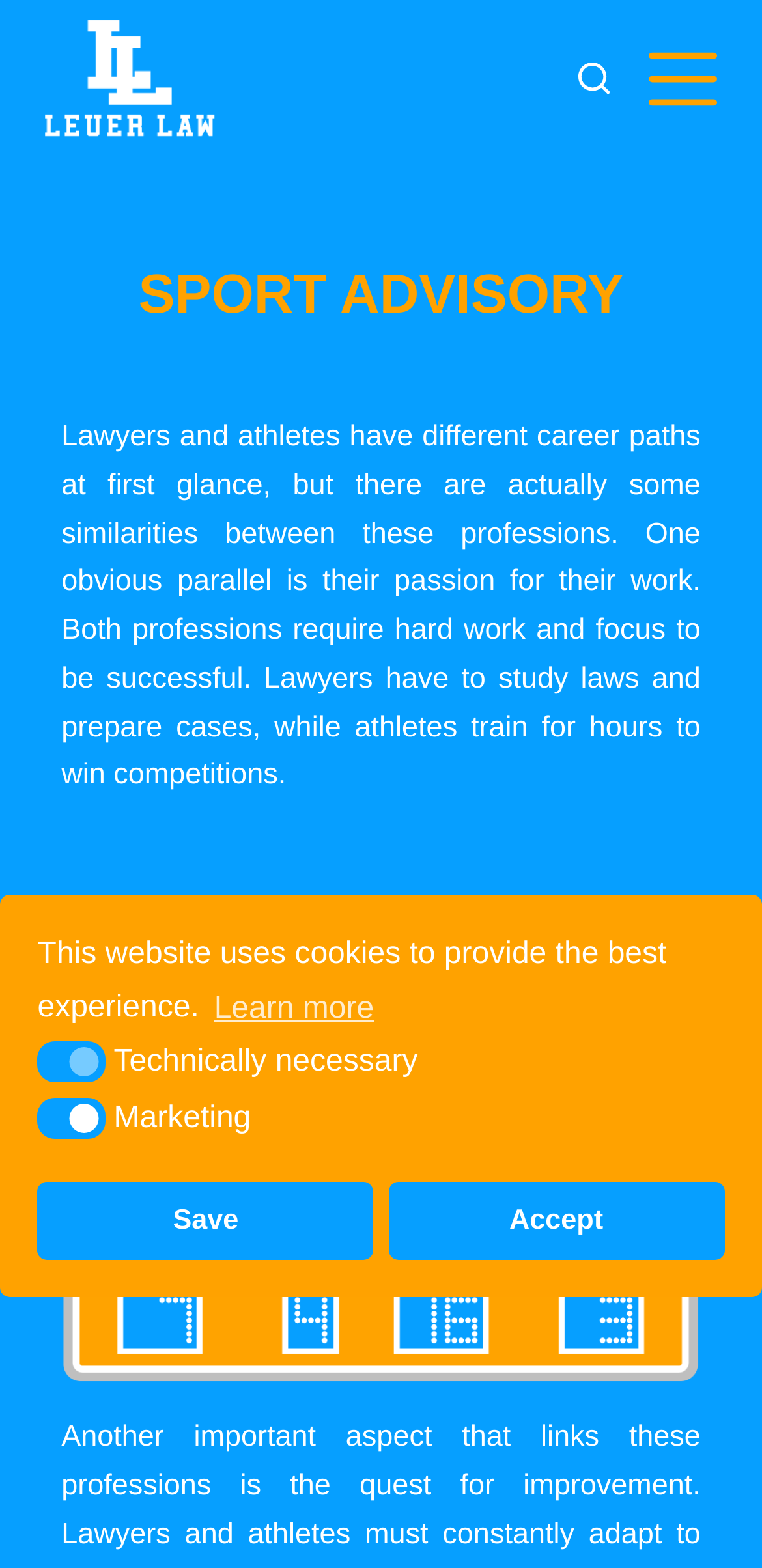Calculate the bounding box coordinates for the UI element based on the following description: "Learn more". Ensure the coordinates are four float numbers between 0 and 1, i.e., [left, top, right, bottom].

[0.273, 0.625, 0.499, 0.662]